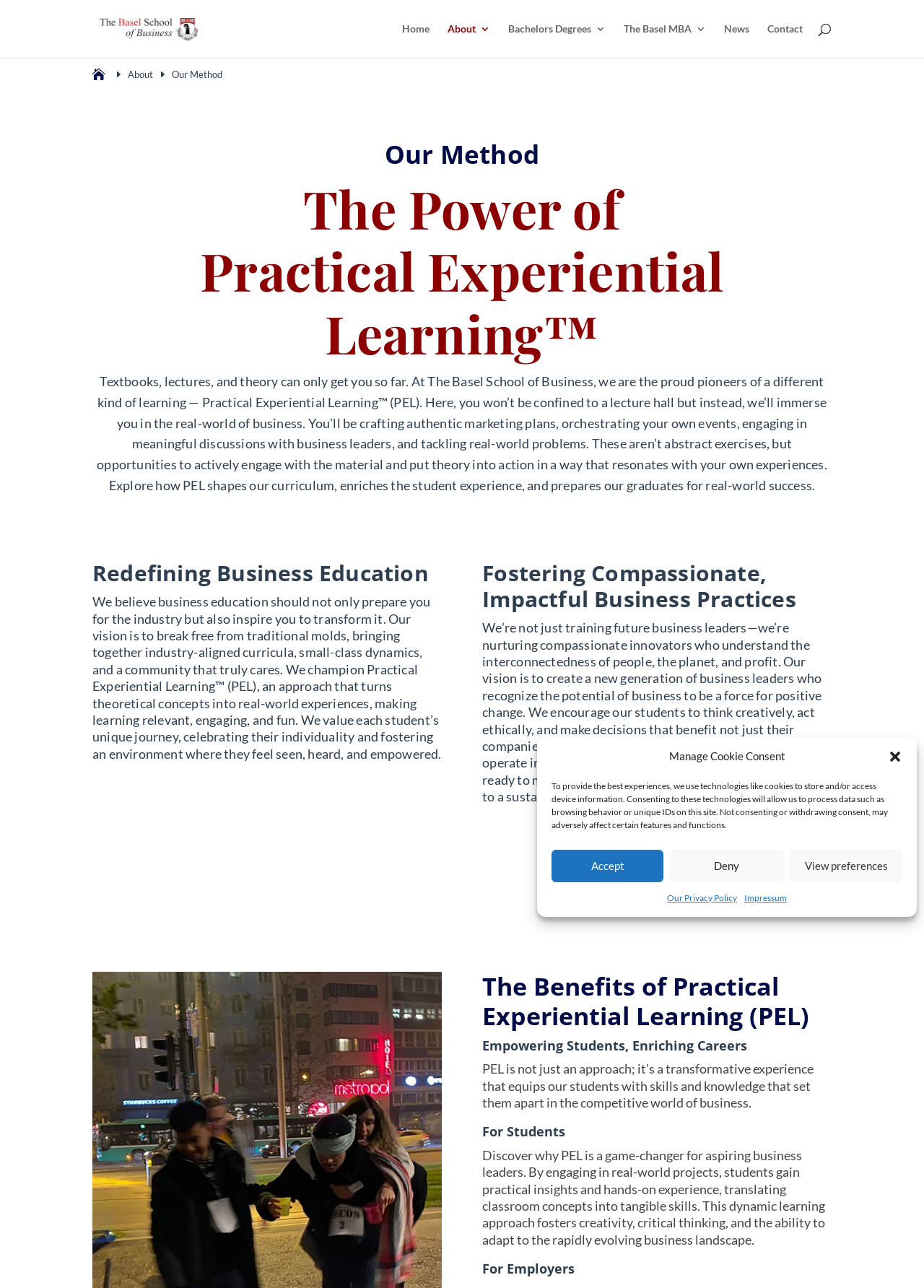What is the benefit of the school's Practical Experiential Learning approach?
Give a detailed explanation using the information visible in the image.

I found the answer by reading the text under the heading 'The Benefits of Practical Experiential Learning (PEL)'. The text states that PEL is a transformative experience that equips students with skills and knowledge that set them apart in the competitive world of business, indicating that this is the benefit of the approach.